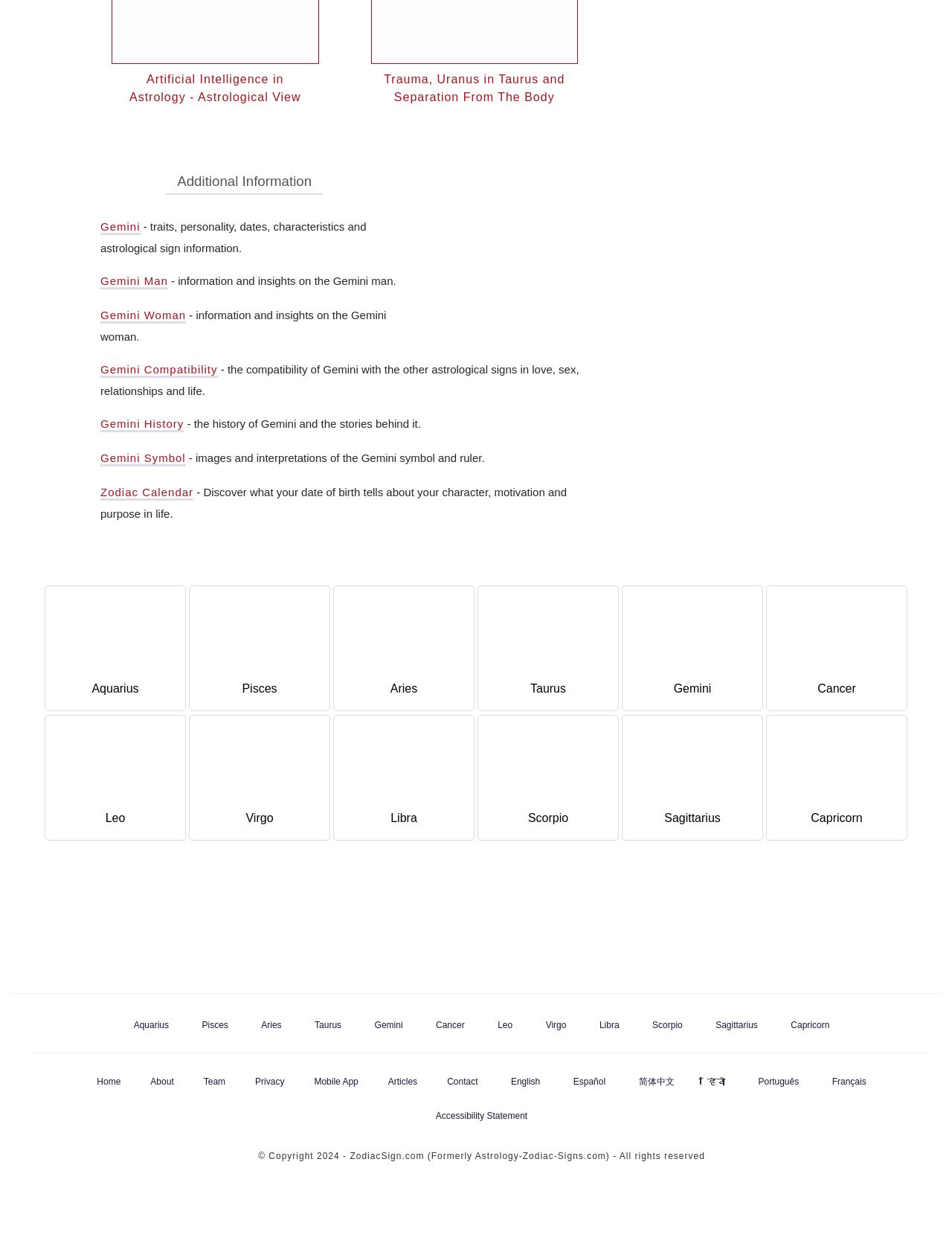Answer the following query concisely with a single word or phrase:
What is the language of the '简体中文' link?

Chinese